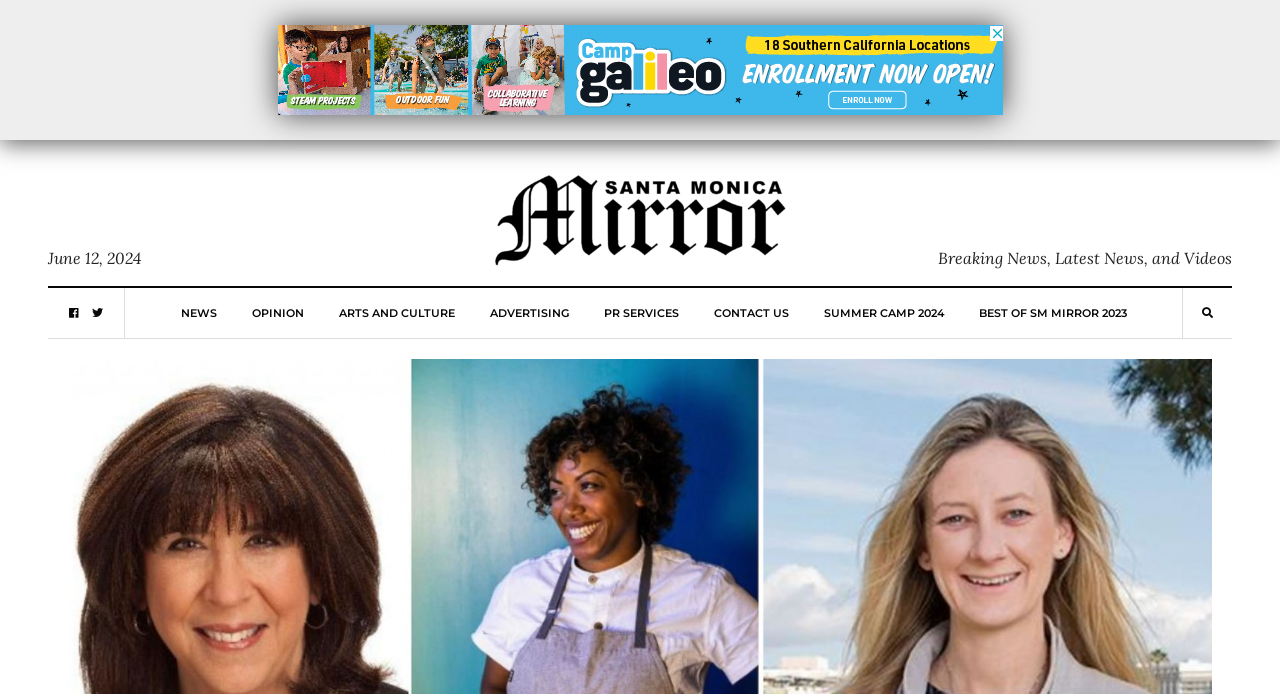Please provide a detailed answer to the question below by examining the image:
How many categories of content are available on this webpage?

I counted the number of link elements arranged horizontally on the webpage, which are 'NEWS', 'OPINION', 'ARTS AND CULTURE', 'ADVERTISING', 'PR SERVICES', 'CONTACT US', and 'SUMMER CAMP 2024', to determine that there are 7 categories of content available.